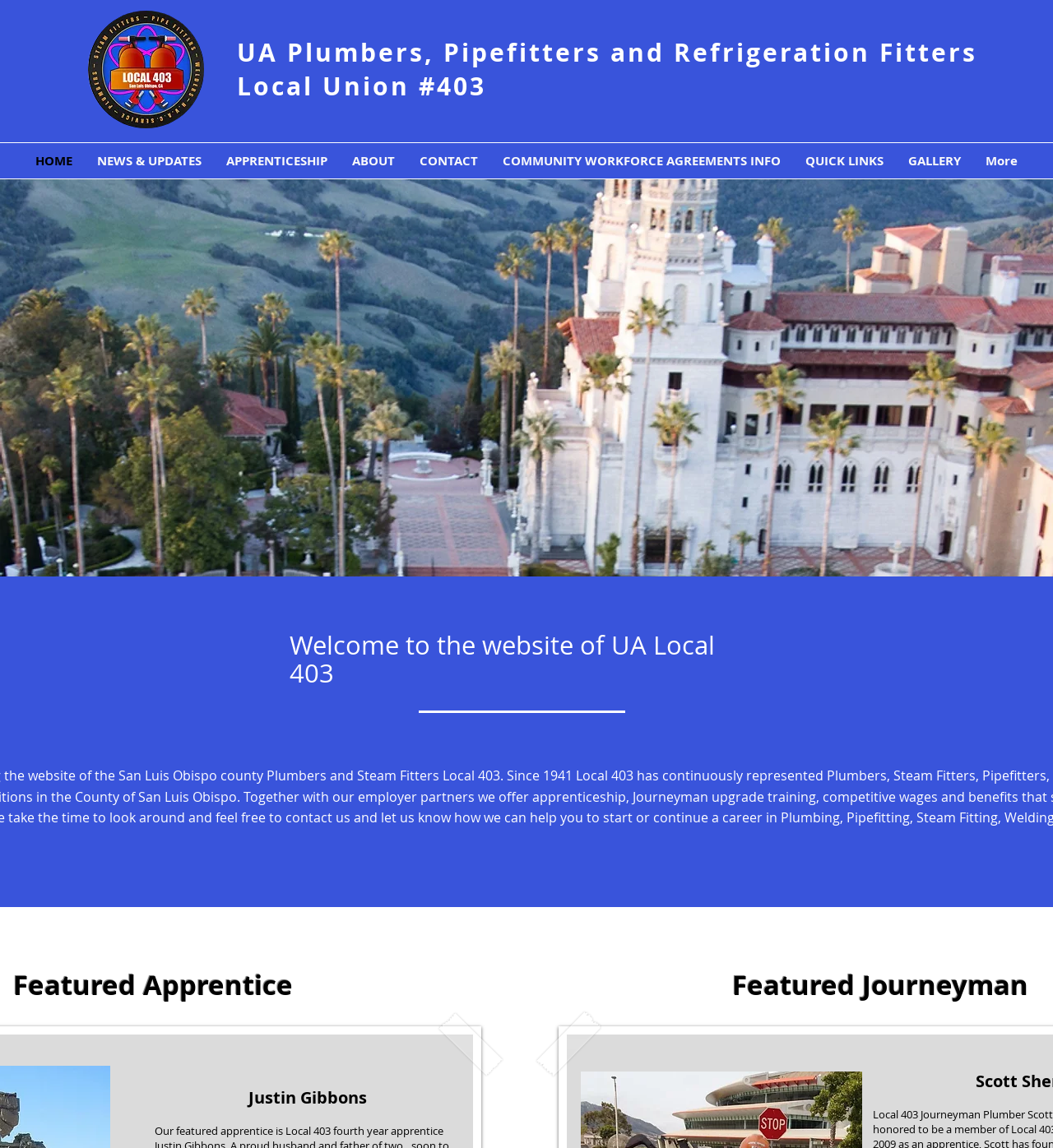Identify the coordinates of the bounding box for the element that must be clicked to accomplish the instruction: "View the GALLERY".

[0.851, 0.125, 0.924, 0.155]